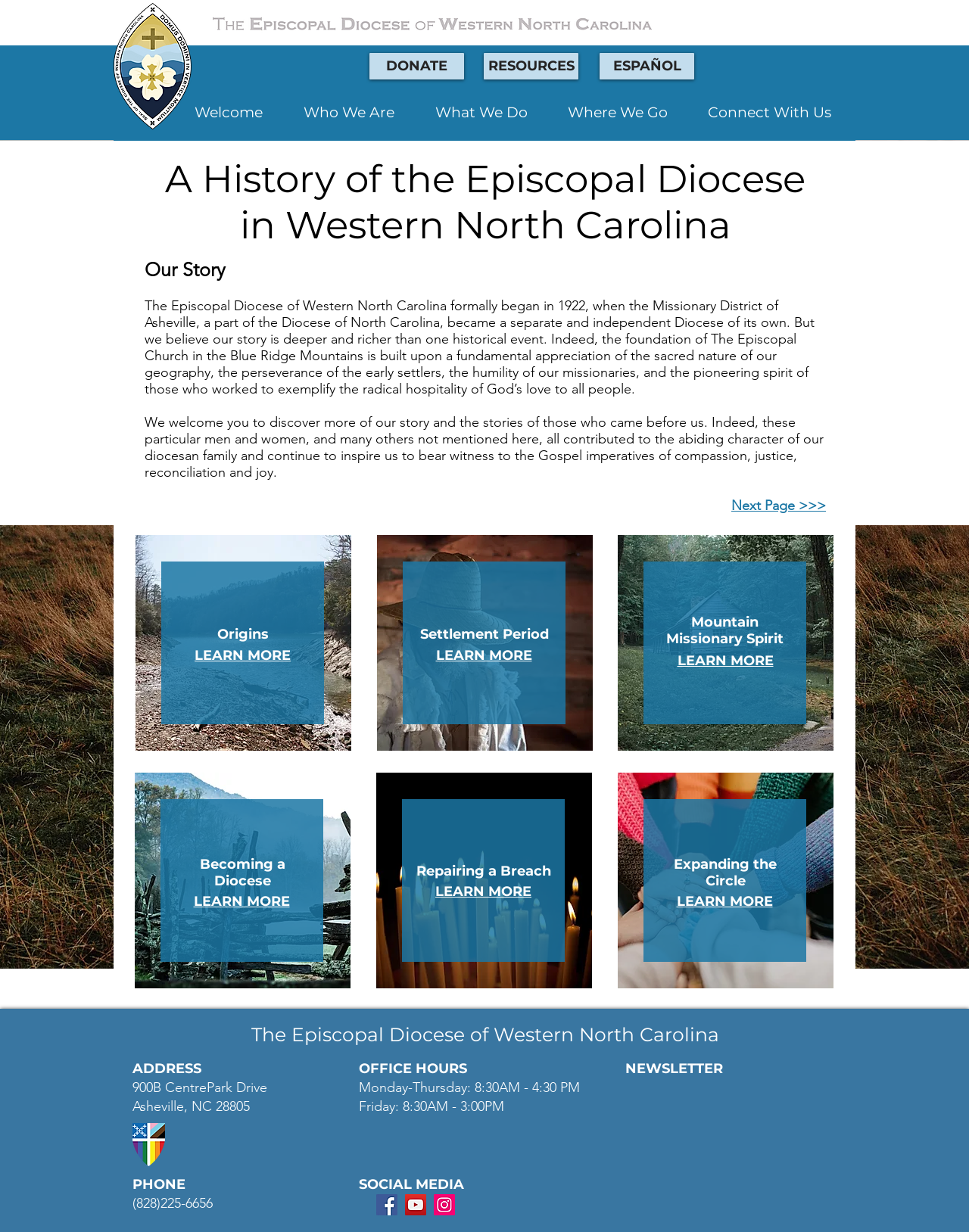Determine the bounding box coordinates for the UI element matching this description: "LEARN MORE".

[0.2, 0.725, 0.299, 0.738]